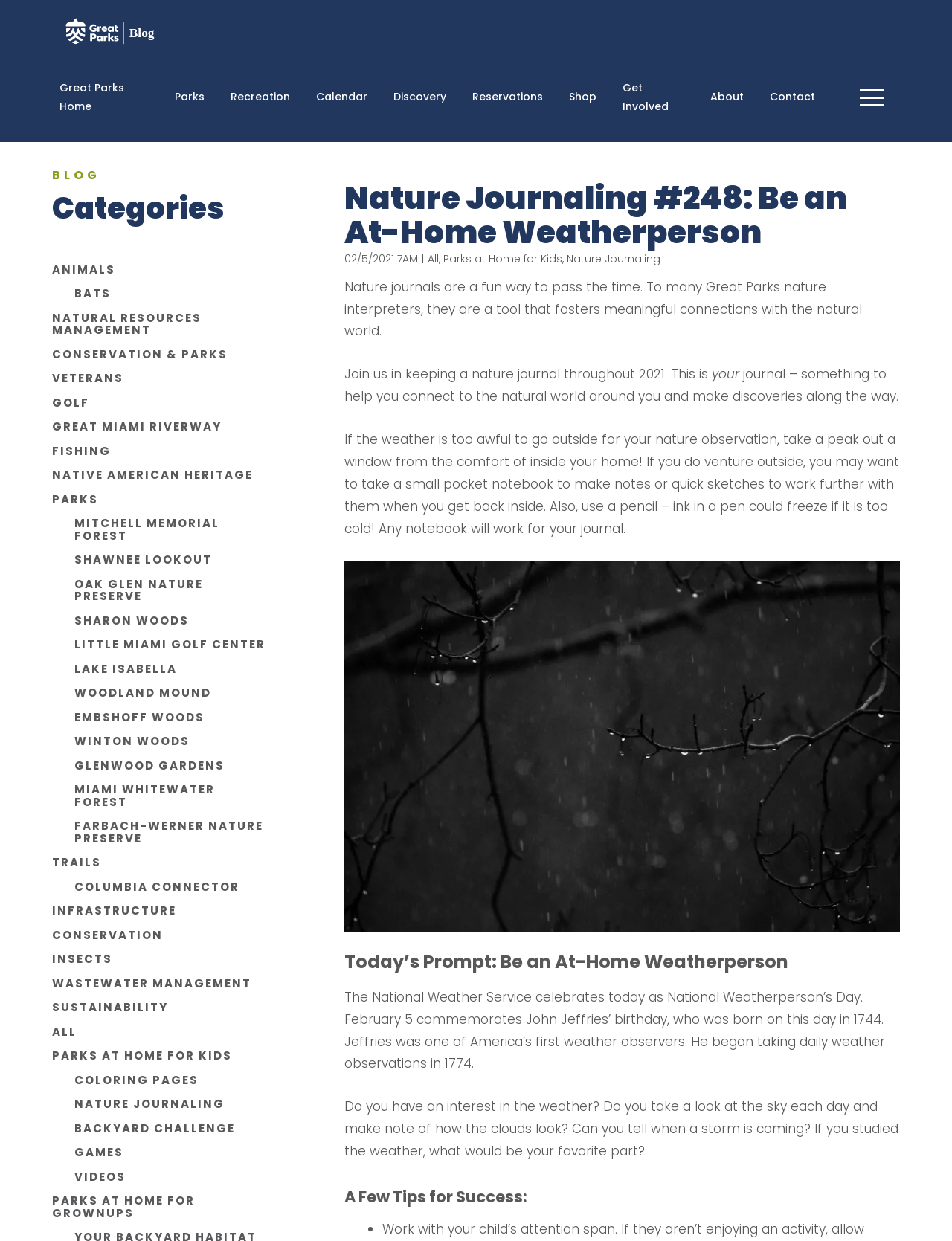What is the purpose of a nature journal?
Using the image, provide a concise answer in one word or a short phrase.

To connect with nature